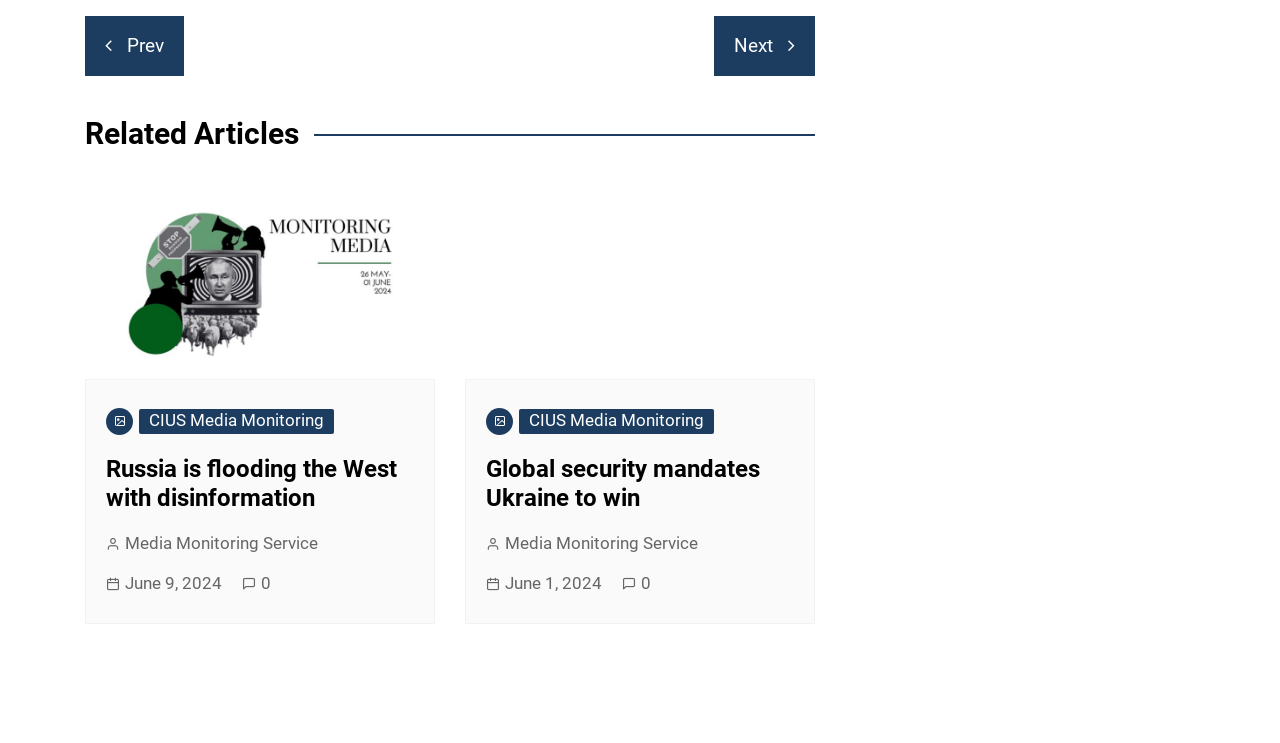Identify the bounding box coordinates of the area you need to click to perform the following instruction: "Read the article 'Russia is flooding the West with disinformation'".

[0.066, 0.246, 0.34, 0.511]